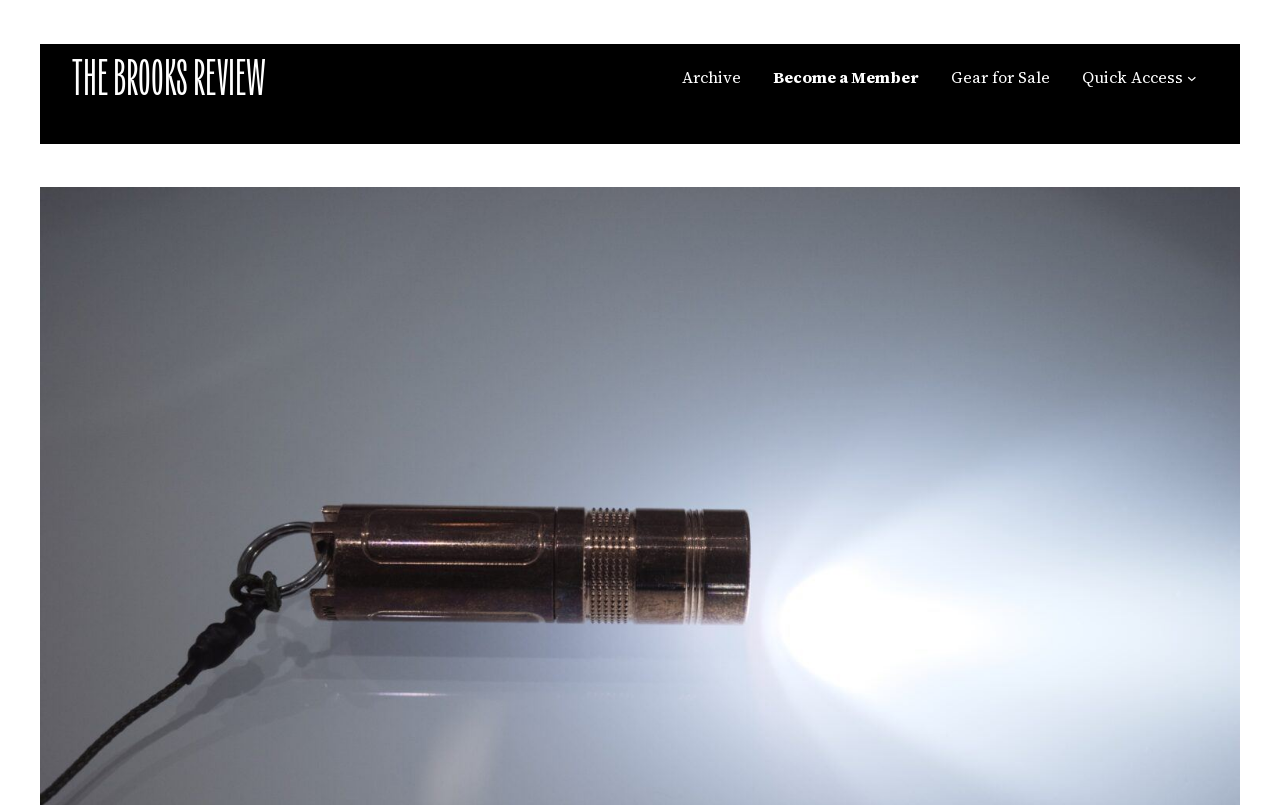Describe all the visual and textual components of the webpage comprehensively.

The webpage is titled "Muyshondt Maus Copper – The Brooks Review". At the top-left corner, there is a large heading that reads "THE BROOKS REVIEW". Below this heading, there is a navigation menu that spans across the top of the page, taking up about two-thirds of the width. This menu contains four links: "Archive", "Become a Member", "Gear for Sale", and "Quick Access", which are arranged from left to right. The "Quick Access" link is accompanied by a button that, when clicked, expands a submenu.